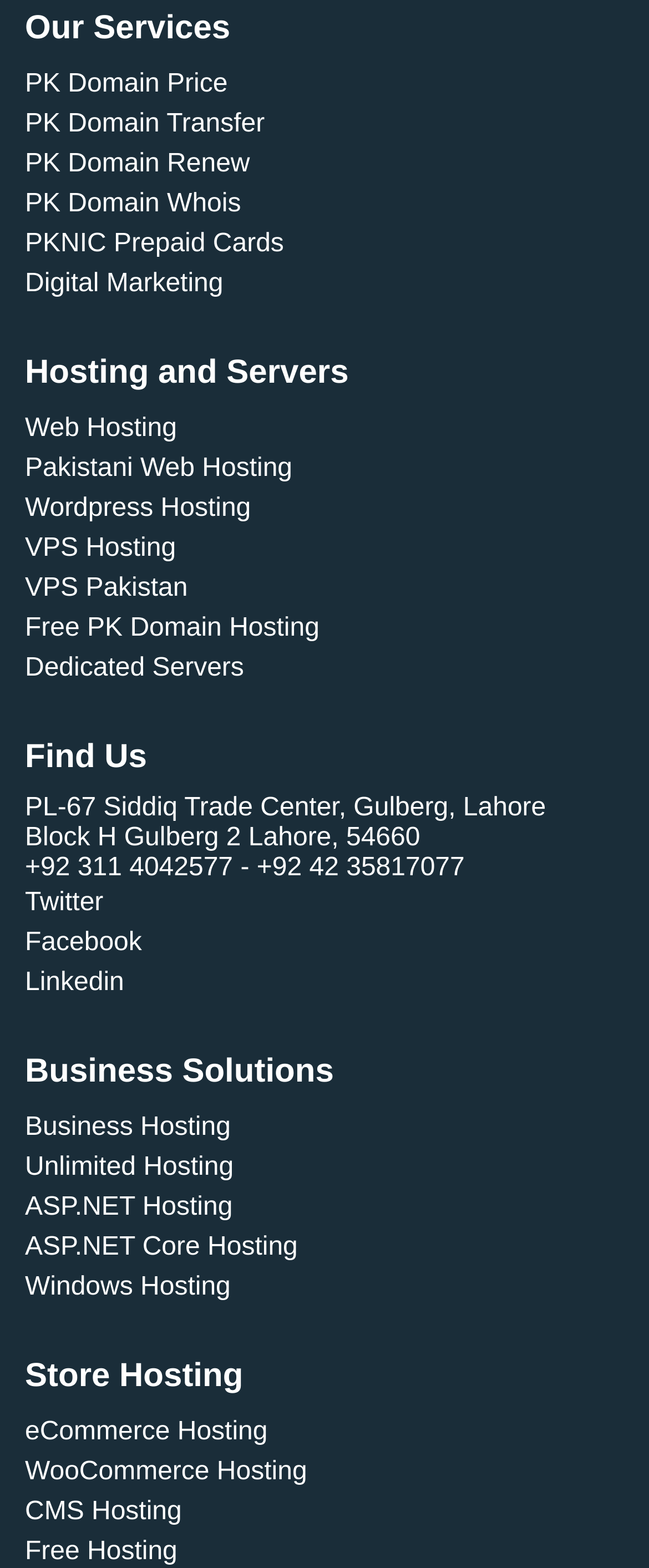What is the address of the company?
Look at the image and respond with a single word or a short phrase.

PL-67 Siddiq Trade Center, Gulberg, Lahore